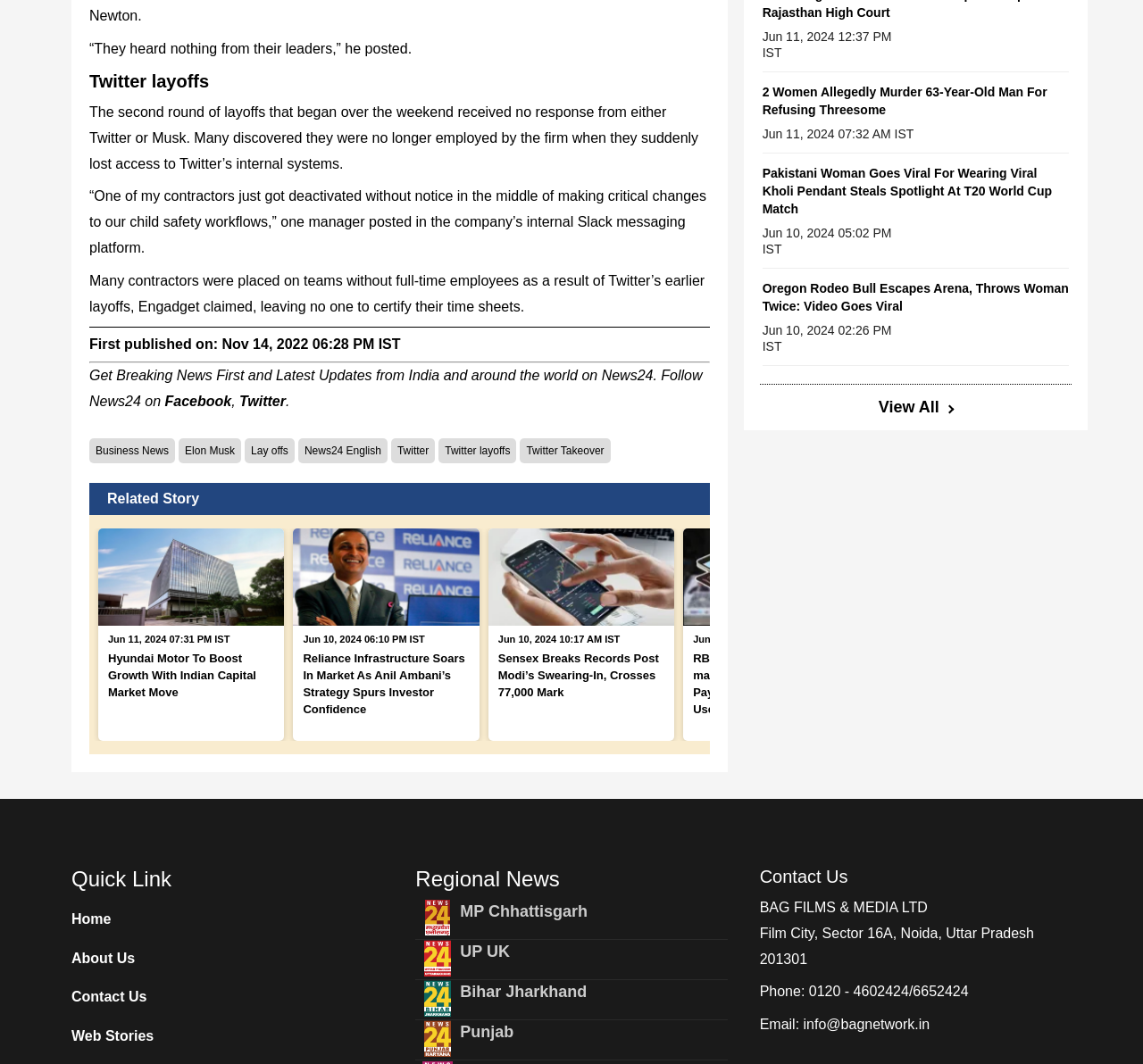Highlight the bounding box coordinates of the region I should click on to meet the following instruction: "View related News".

[0.086, 0.497, 0.249, 0.664]